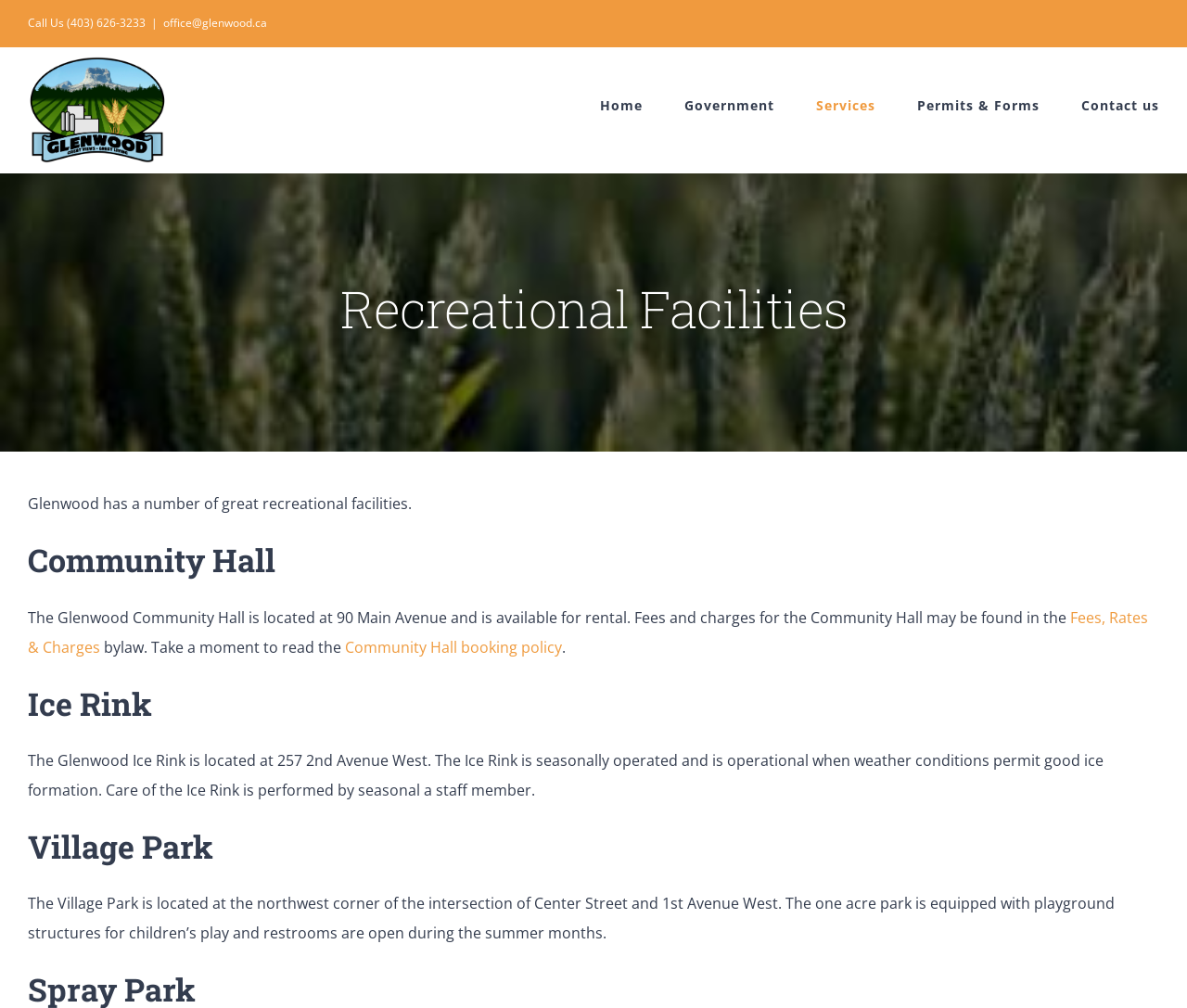Show the bounding box coordinates of the region that should be clicked to follow the instruction: "Go to the Contact us page."

[0.911, 0.047, 0.977, 0.163]